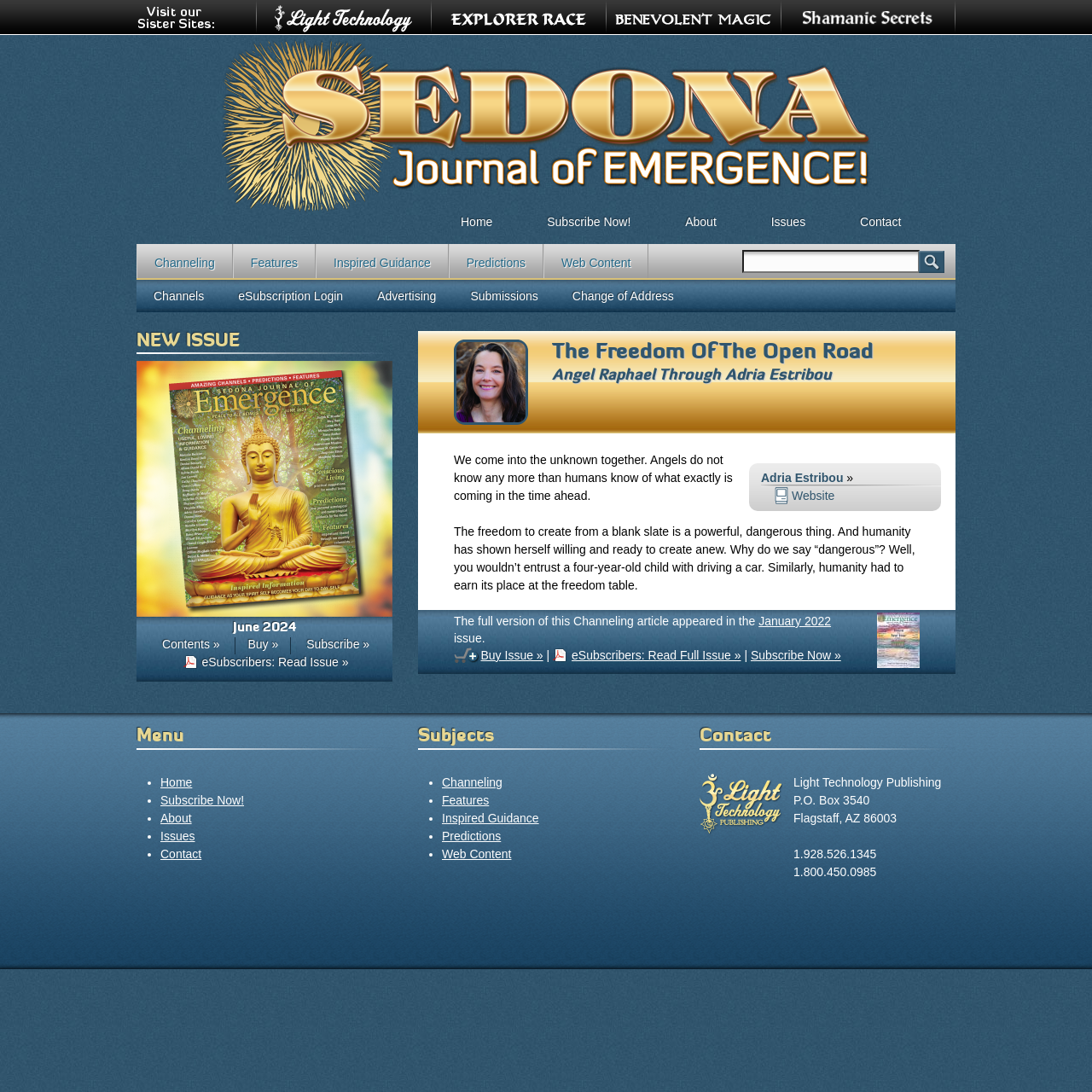Identify the bounding box coordinates of the area you need to click to perform the following instruction: "Go to the home page".

[0.203, 0.034, 0.797, 0.194]